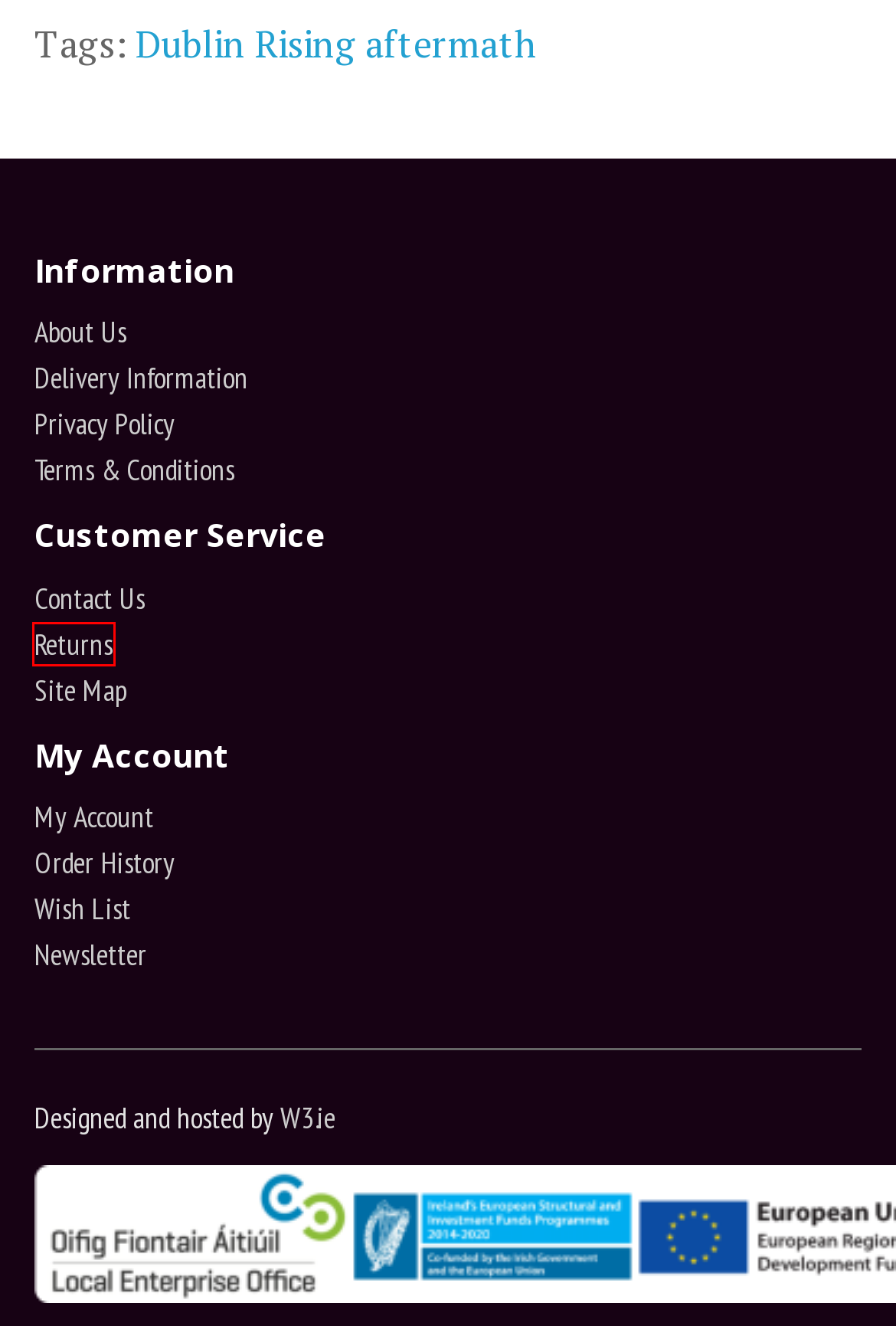Please examine the screenshot provided, which contains a red bounding box around a UI element. Select the webpage description that most accurately describes the new page displayed after clicking the highlighted element. Here are the candidates:
A. Product Returns
B. Account Login
C. Web Development Ireland | Database Design
D. Terms and Conditions
E. Privacy Policy
F. about-us
G. Delivery and timing
H. Contact Us

A